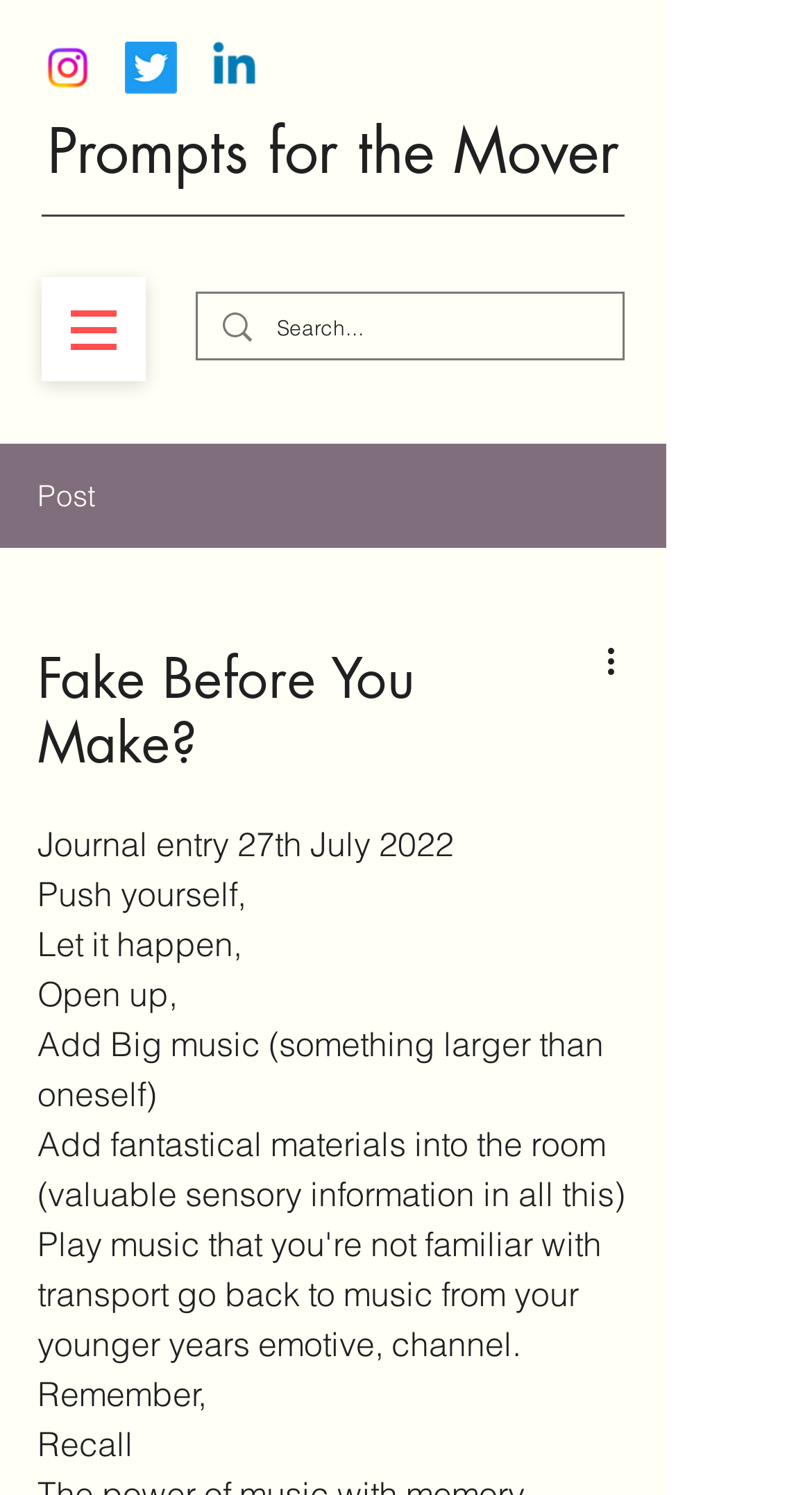What is the prompt for the mover?
Using the image as a reference, answer the question in detail.

I found a StaticText element with the text 'Prompts for the Mover' which is a heading. Below this heading, there is a series of StaticText elements containing the journal entry prompts. The first prompt is 'Journal entry 27th July 2022'.